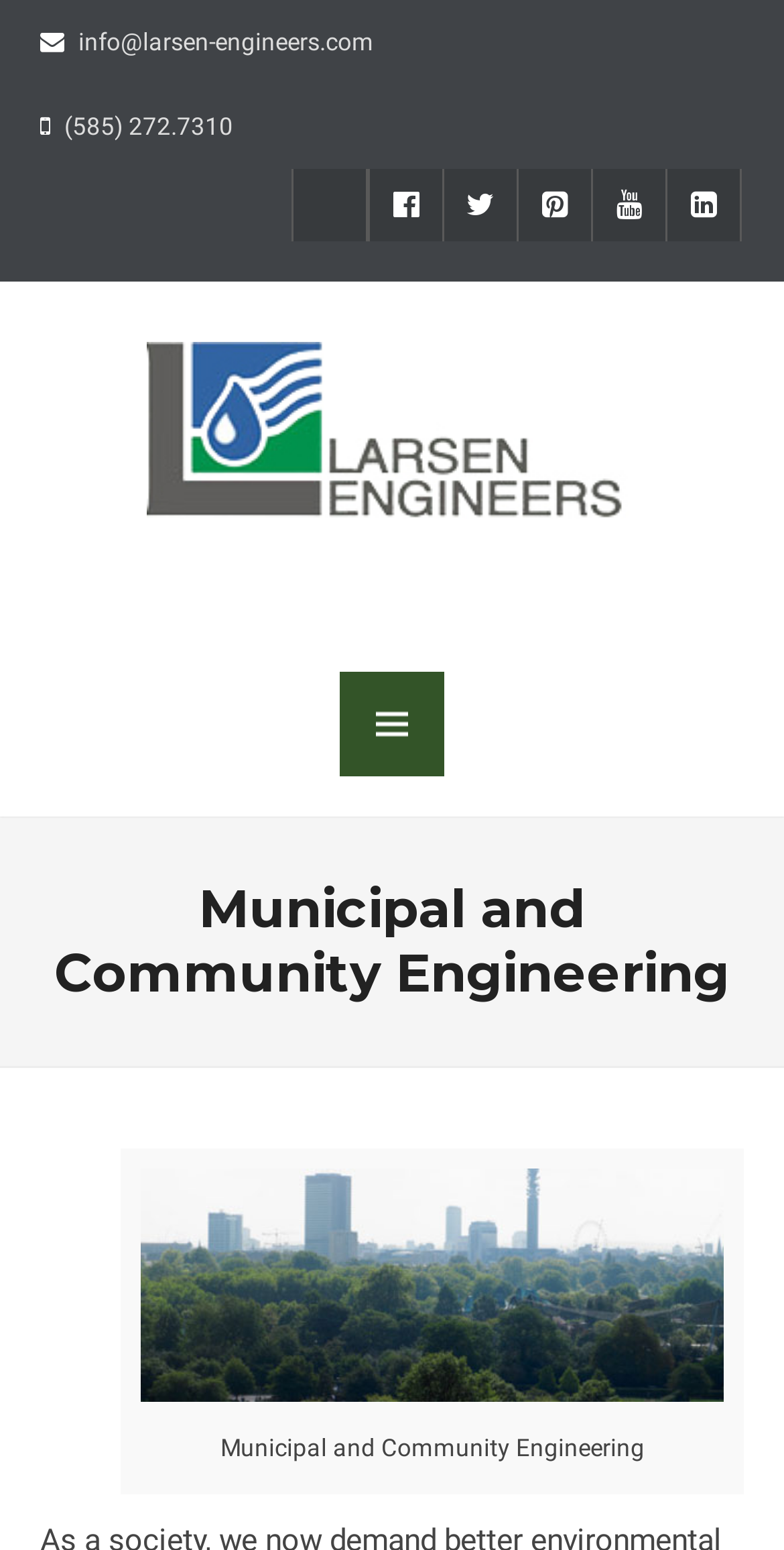Locate the bounding box coordinates of the clickable part needed for the task: "Open the menu".

[0.433, 0.433, 0.567, 0.501]